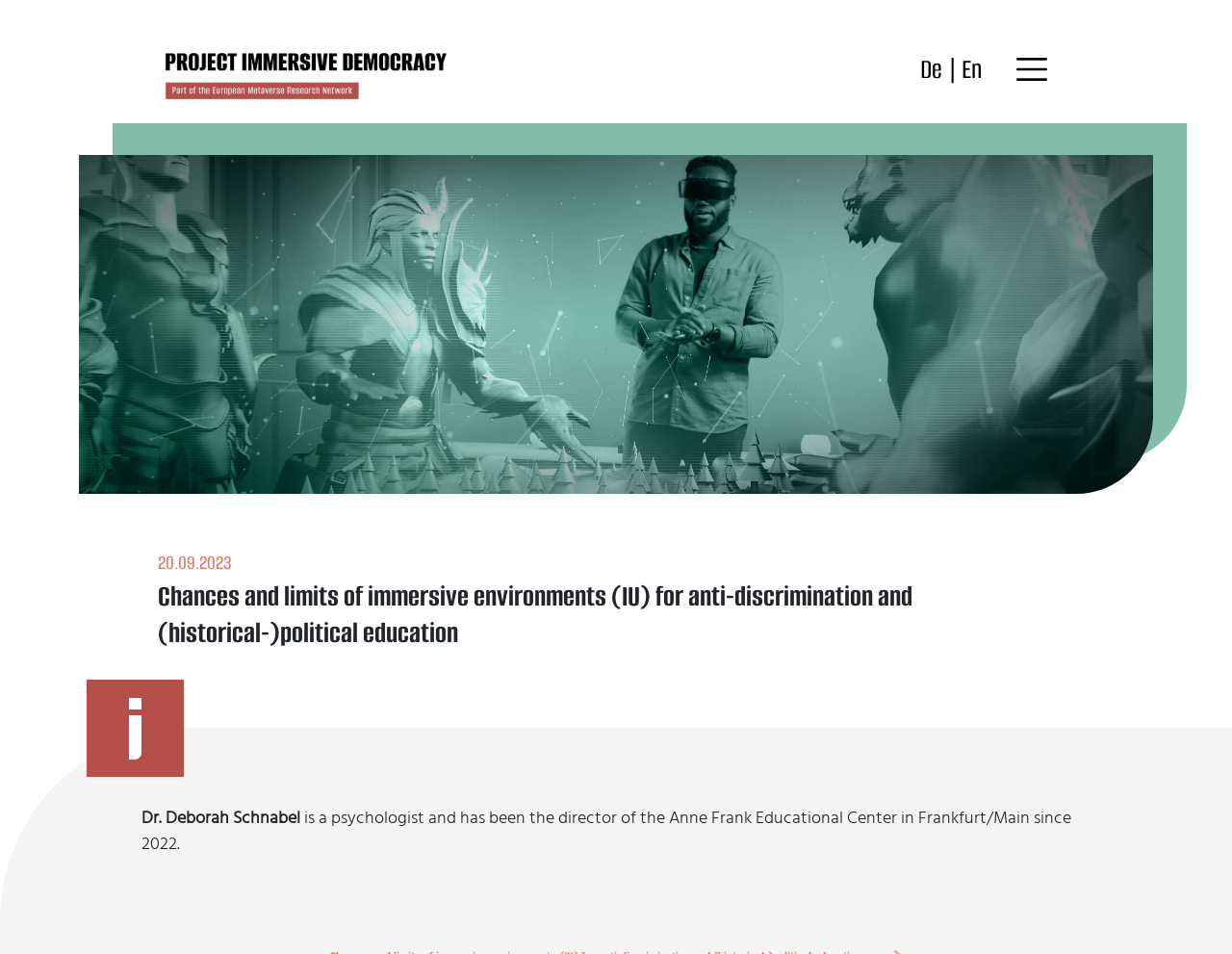Find the bounding box of the web element that fits this description: "parent_node: De aria-label="Toggle navigation"".

[0.812, 0.048, 0.862, 0.097]